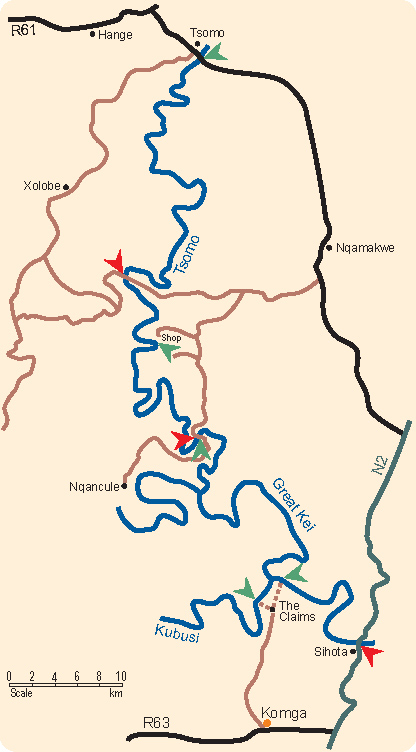What do green arrows indicate on the map?
Based on the screenshot, respond with a single word or phrase.

Shops